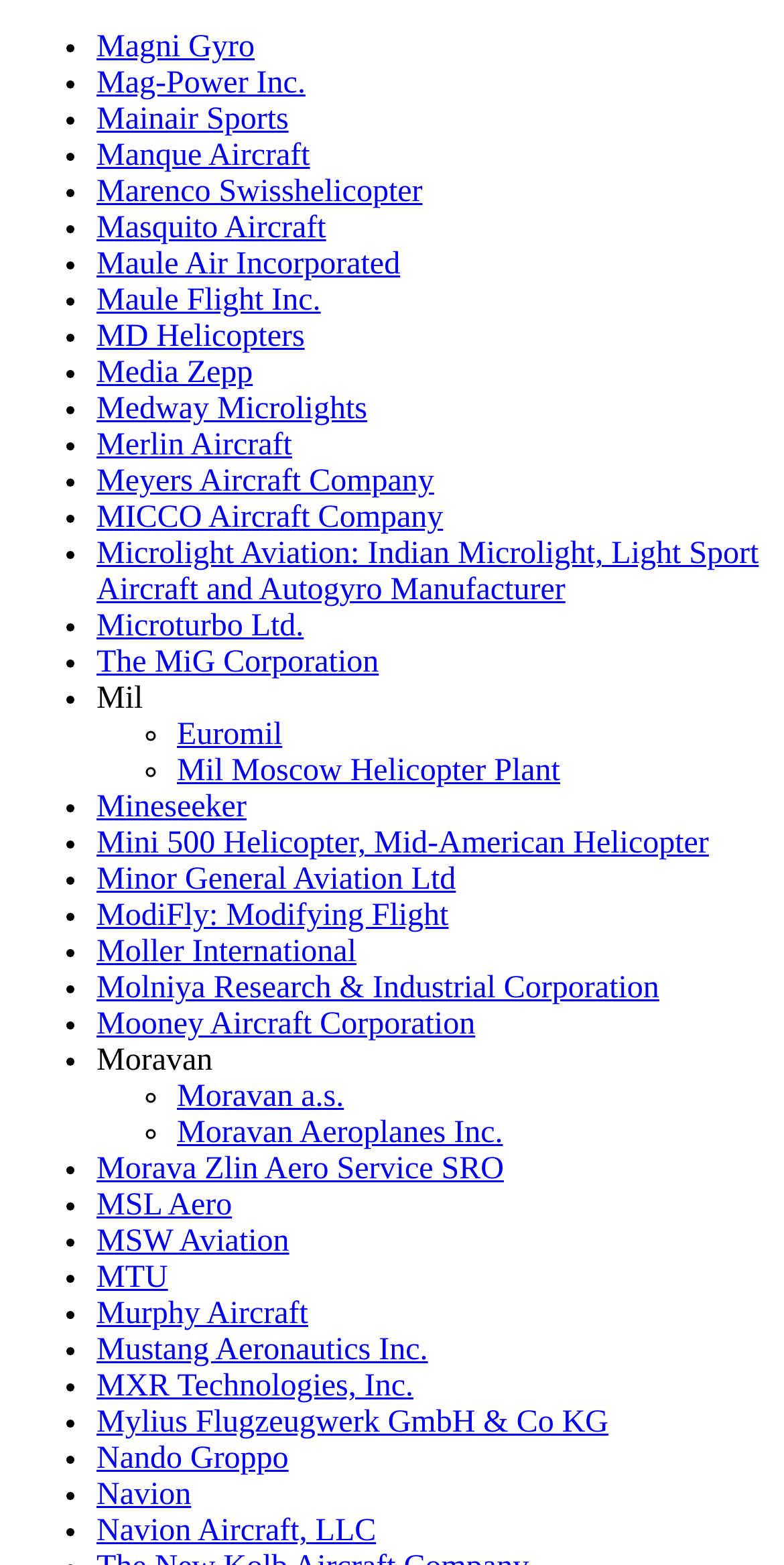Respond to the following question with a brief word or phrase:
What is the symbol used to separate the sub-lists?

◦